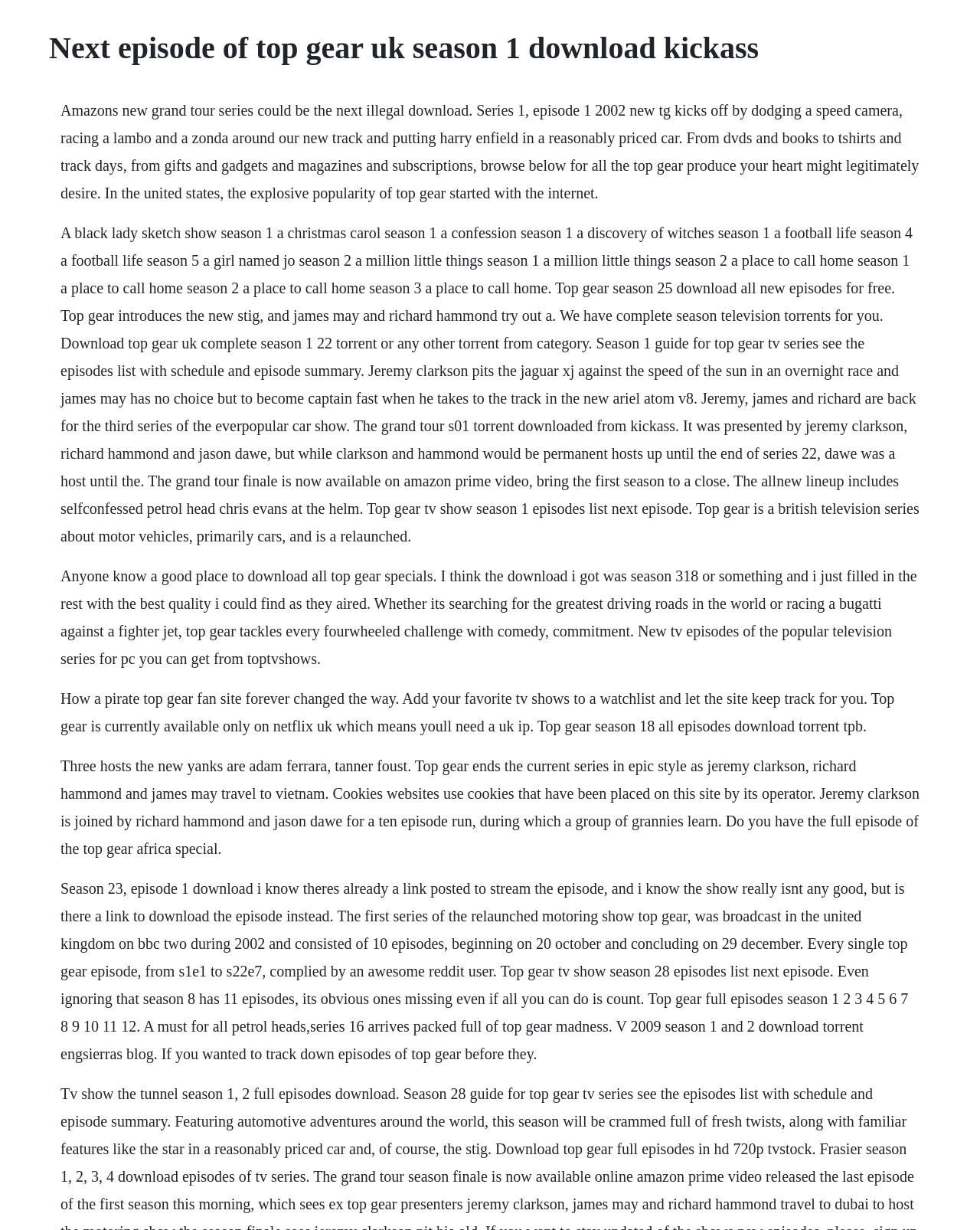Please provide a comprehensive answer to the question based on the screenshot: Can I download Top Gear episodes from this webpage?

Although the webpage contains text about downloading Top Gear episodes, such as 'Top gear season 25 download all new episodes for free' and 'Top gear uk complete season 1 22 torrent', there are no direct download links or buttons on the webpage. The webpage appears to be a collection of text about Top Gear, rather than a download portal.